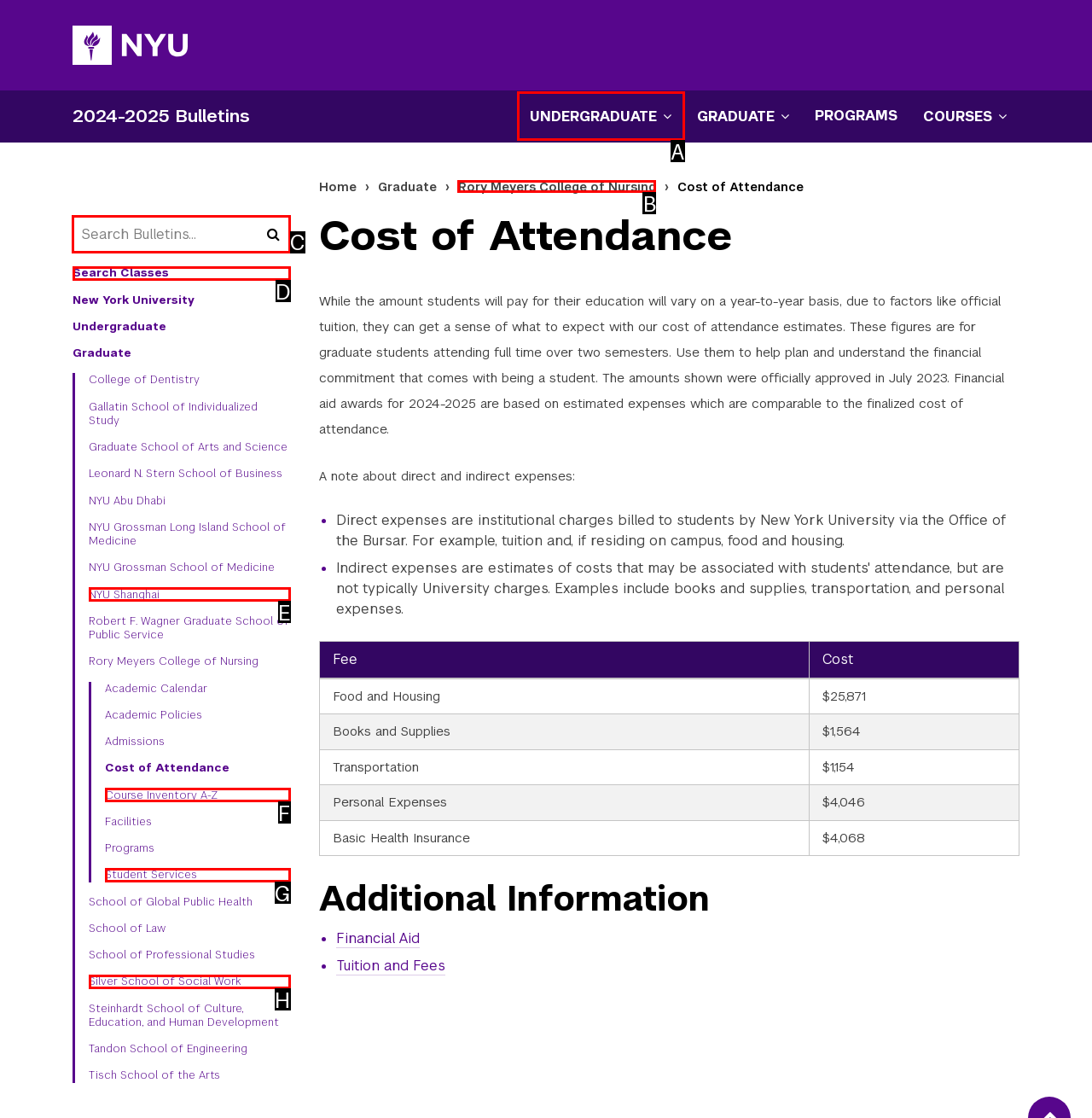From the available options, which lettered element should I click to complete this task: Search Bulletins?

C